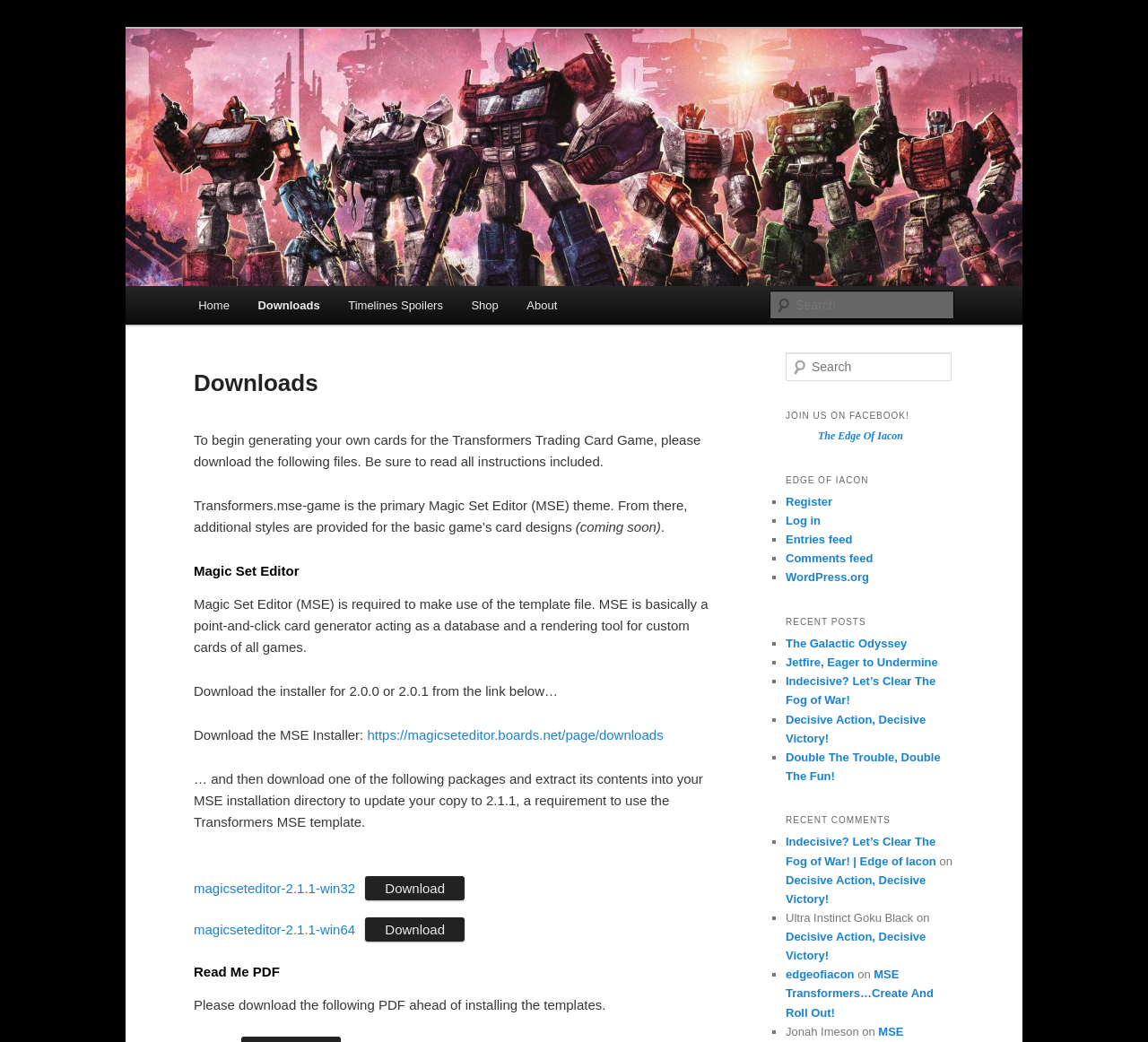What is the theme of the Transformers.mse-game file?
Answer the question with as much detail as possible.

The webpage explains that the Transformers.mse-game file is the primary Magic Set Editor (MSE) theme, which is used to create custom cards for the Transformers Trading Card Game.